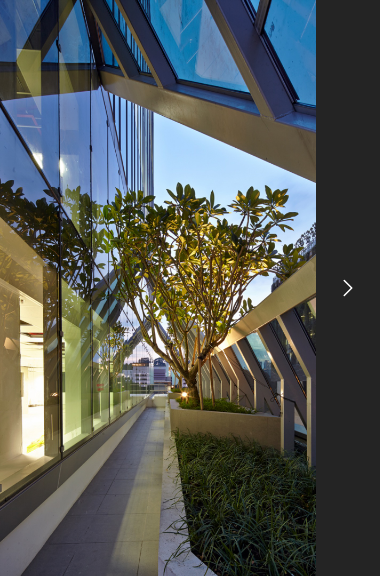Offer a thorough description of the image.

The image captures a serene and modern architectural space, showcasing a spacious corridor framed by large glass panels that reflect the soft blue hues of the evening sky. In the foreground, a vibrant tree with lush green foliage is prominently featured, adding a touch of nature to the contemporary surroundings. The pathway, lined with smooth tiles, guides the viewer’s gaze toward the inviting greenery on one side, while the sleek design of the building’s structure can be seen through the glass walls. This harmonious blend of natural elements and architectural innovation creates a tranquil atmosphere, ideal for relaxation amidst urban life.